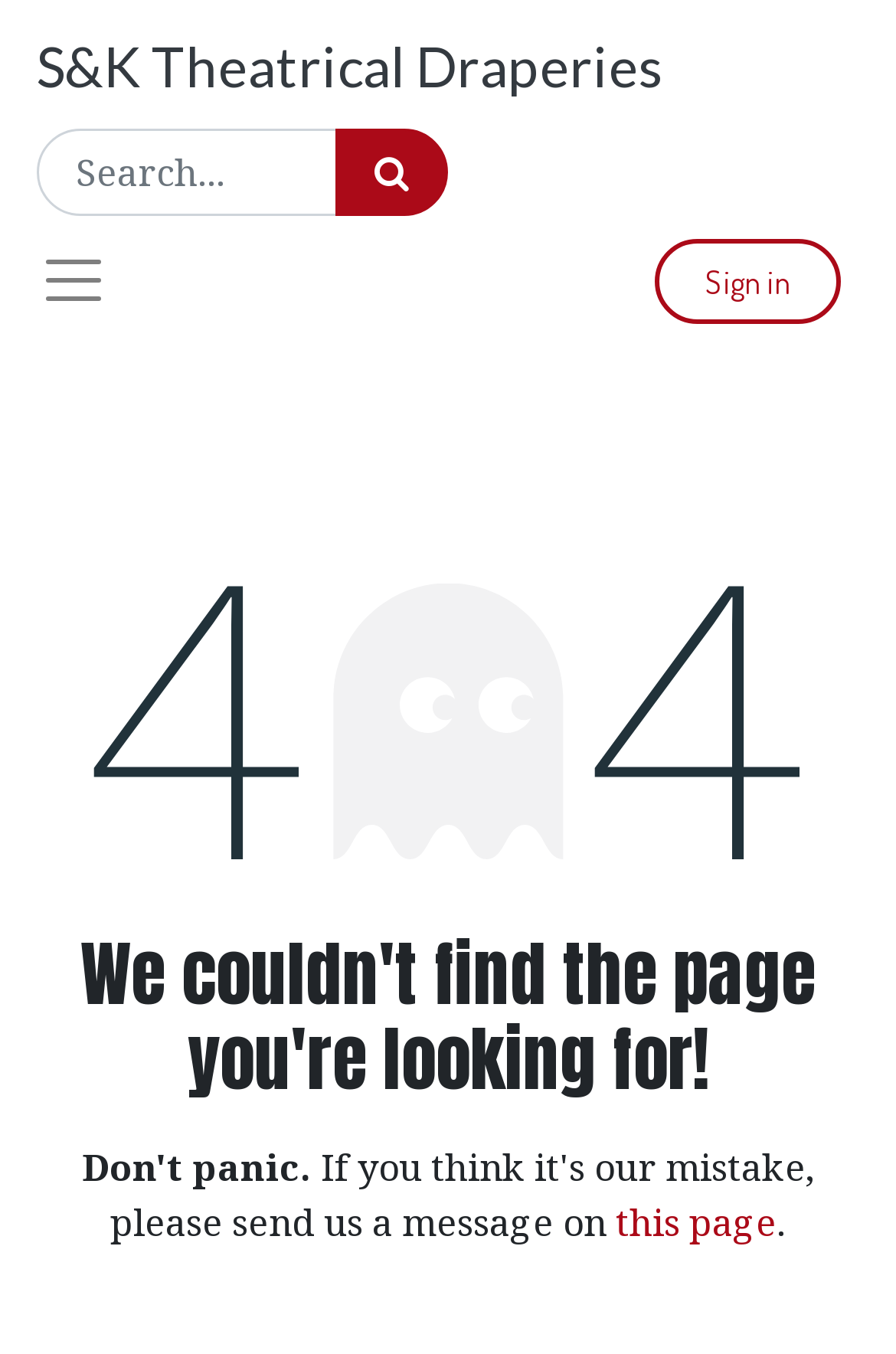Answer in one word or a short phrase: 
What is the text on the button next to the search box?

Search